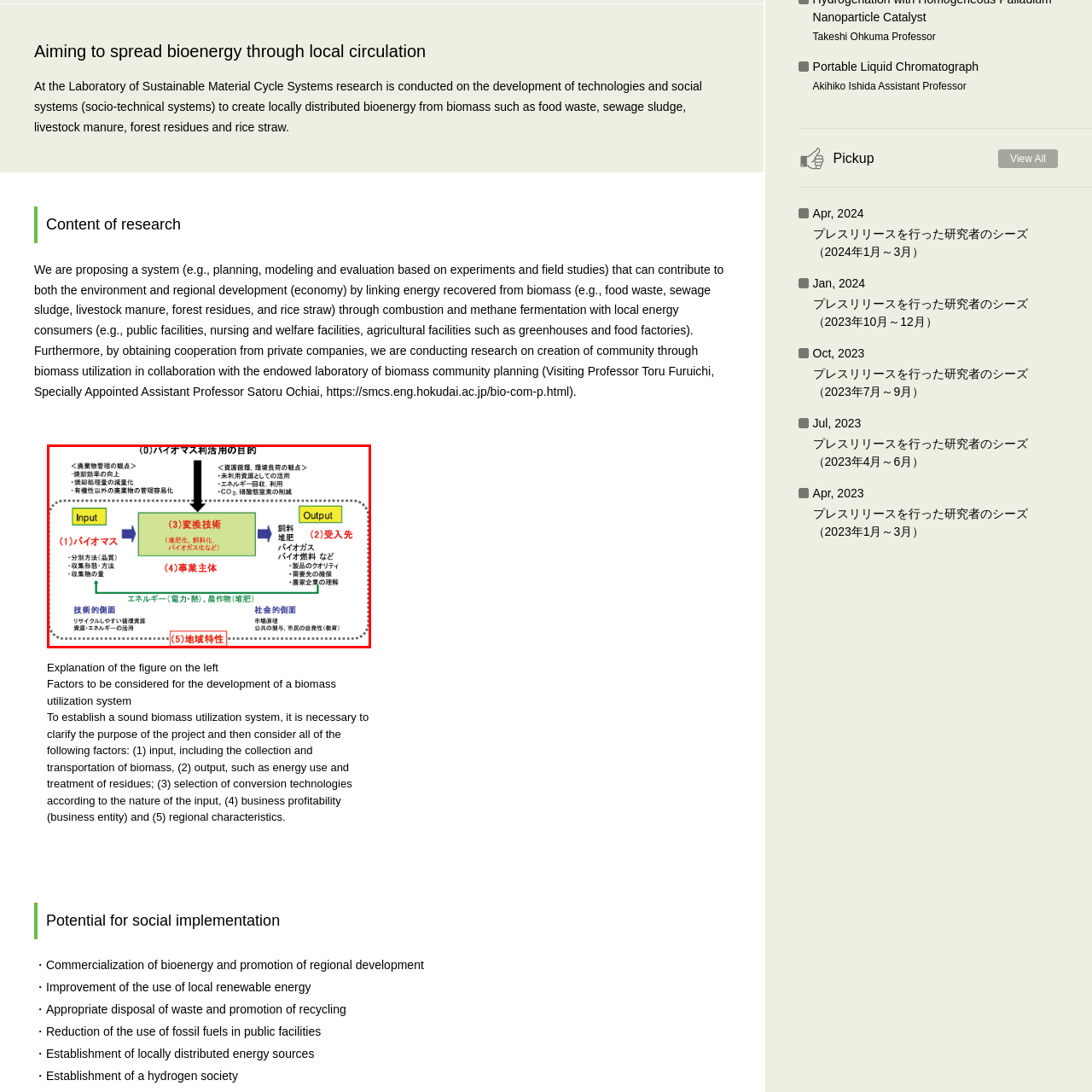Offer an in-depth description of the image encased within the red bounding lines.

The image illustrates a conceptual framework for biomass utilization systems, emphasizing critical components and processes in the development of sustainable bioenergy solutions. Central to the diagram is the identification of key inputs, including the types of biomass (e.g., food waste, livestock manure, and forest residues) and their respective handling processes. The diagram outlines a pathway from biomass input through conversion technologies, linking to outputs that serve local energy consumers.

Key factors highlighted in the system include:

1. **Input (バイオマス)**: Categories and collection methods for various types of biomass.
2. **Conversion Technologies (変換技術)**: Techniques utilized to convert biomass into usable energy or products.
3. **Business Entity (事業主体)**: The importance of economic viability in the biomass conversion process.
4. **Output (受入先)**: The end users that benefit from the converted bioenergy.
5. **Regional Characteristics (地域特性)**: Considerations of local environmental and social factors influencing biomass utilization.

This comprehensive approach aims to foster community involvement and enhance regional development through effective biomass management.